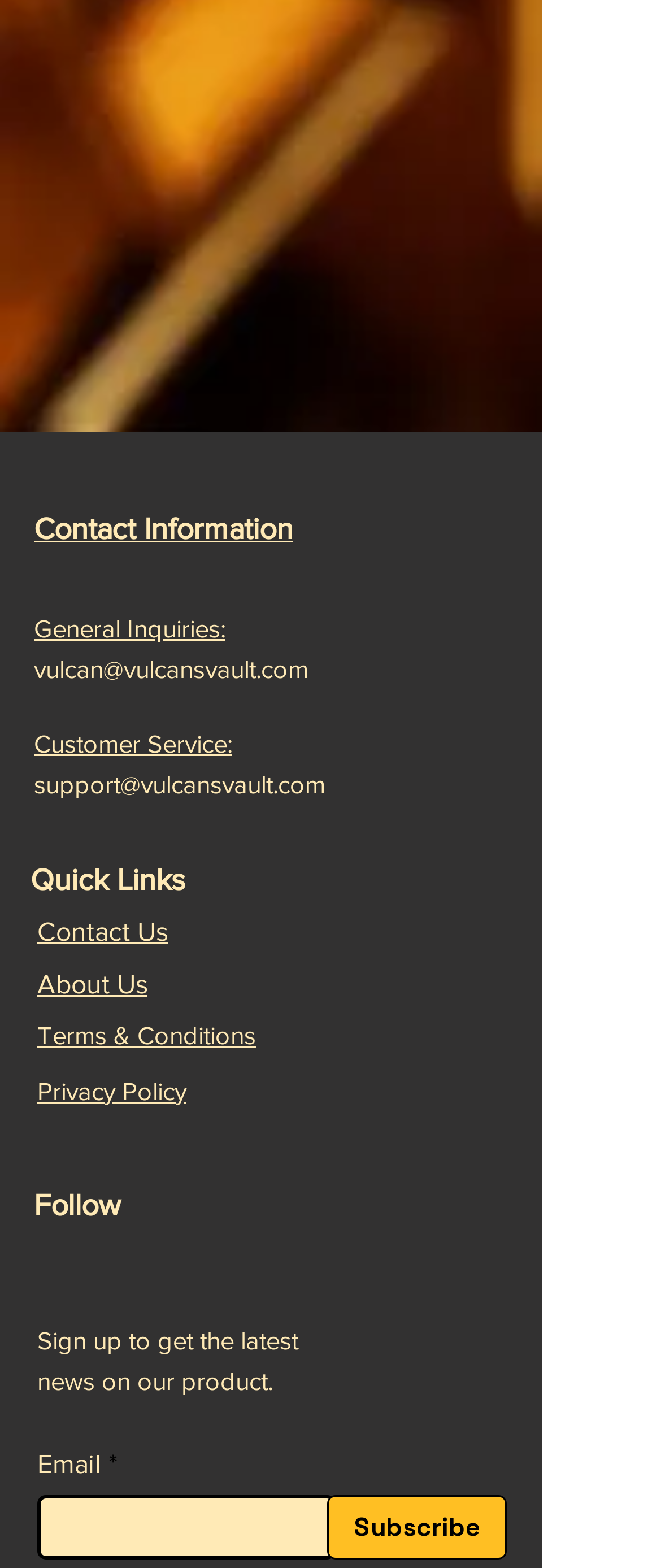Determine the bounding box for the UI element as described: "aria-label="YouTube"". The coordinates should be represented as four float numbers between 0 and 1, formatted as [left, top, right, bottom].

[0.559, 0.793, 0.649, 0.831]